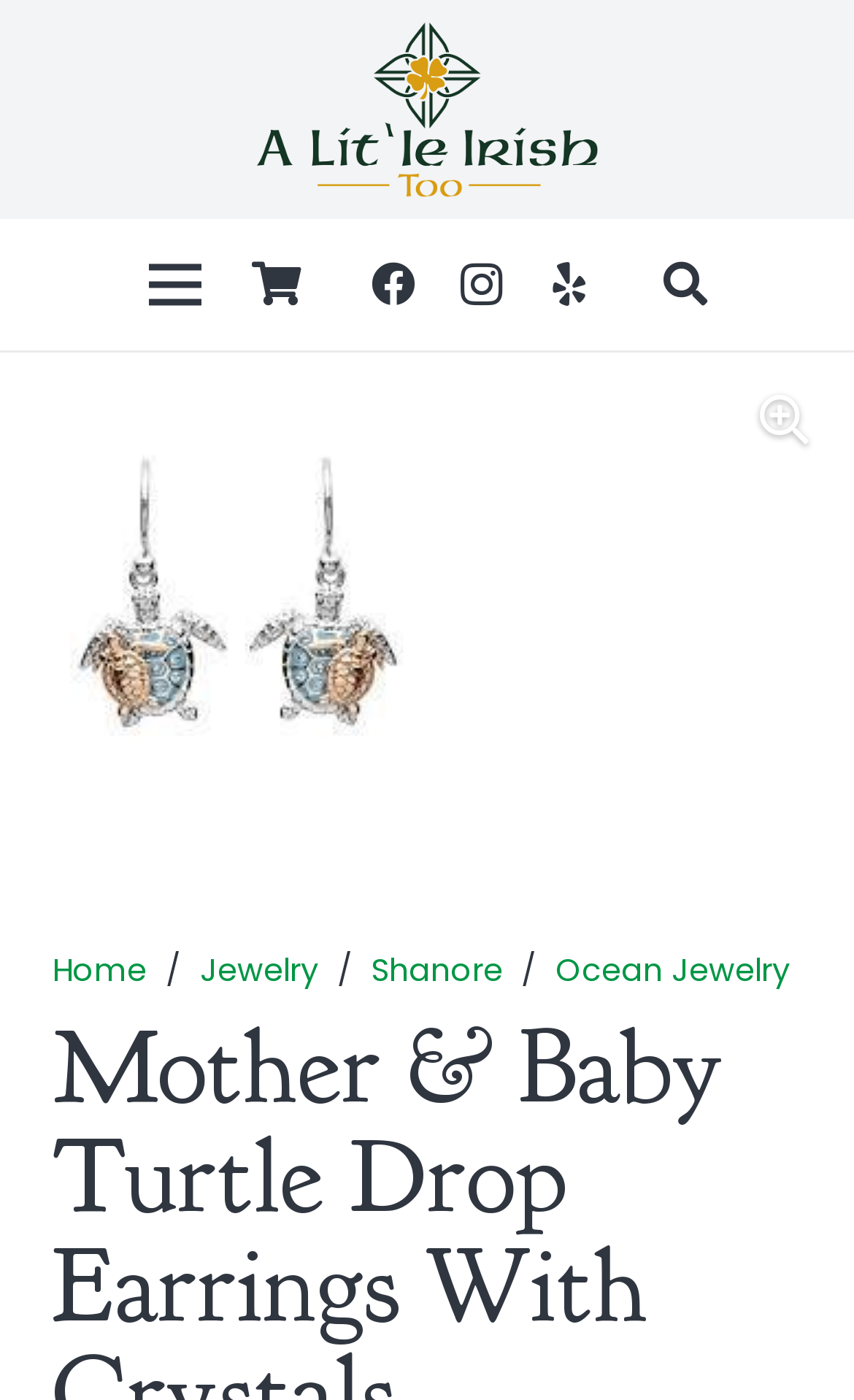How many social media links are there?
Please answer the question as detailed as possible.

I counted the number of social media links by looking at the links with icons, which are Facebook, Instagram, and Yelp.